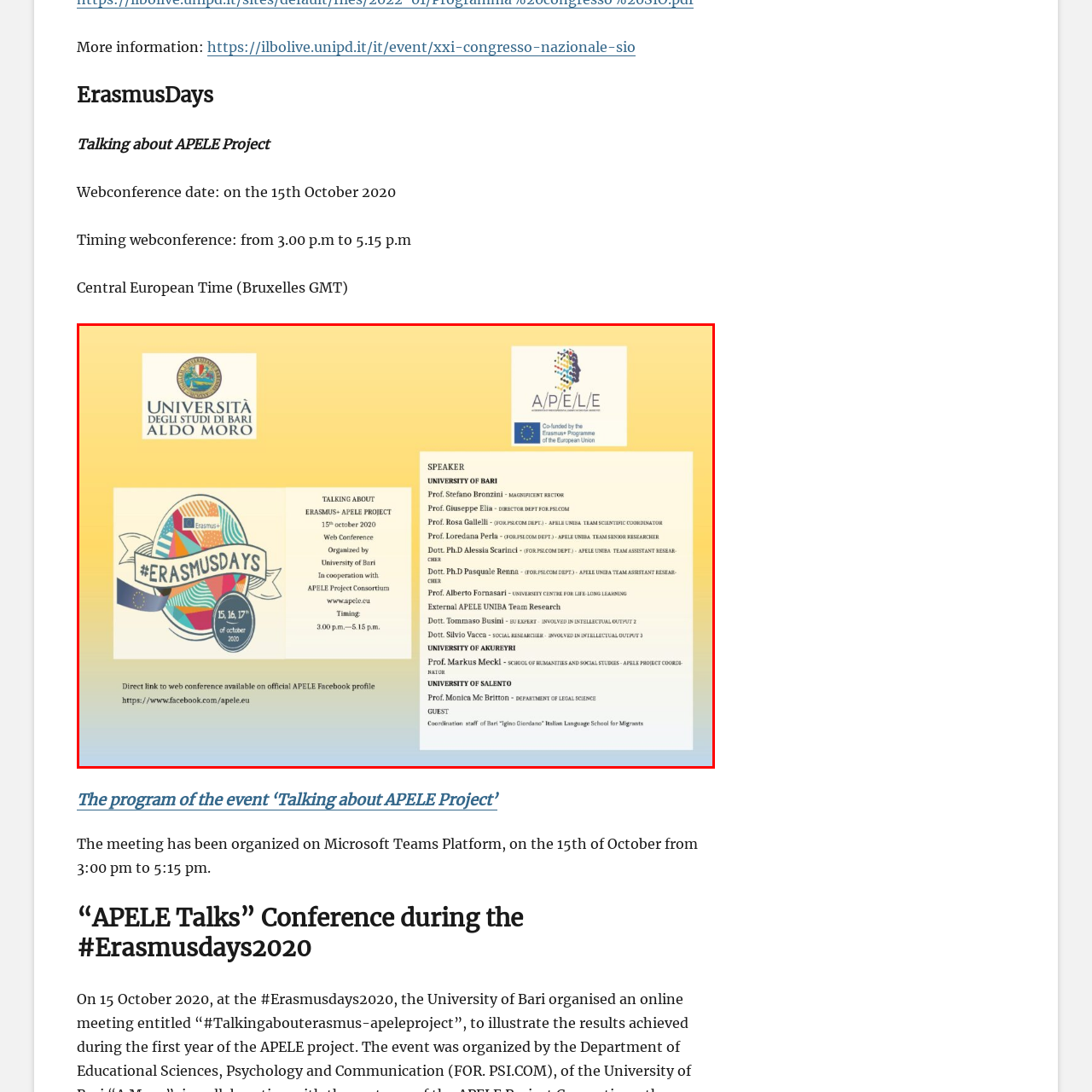What is the timing of the web conference? Analyze the image within the red bounding box and give a one-word or short-phrase response.

3:00 PM to 5:15 PM